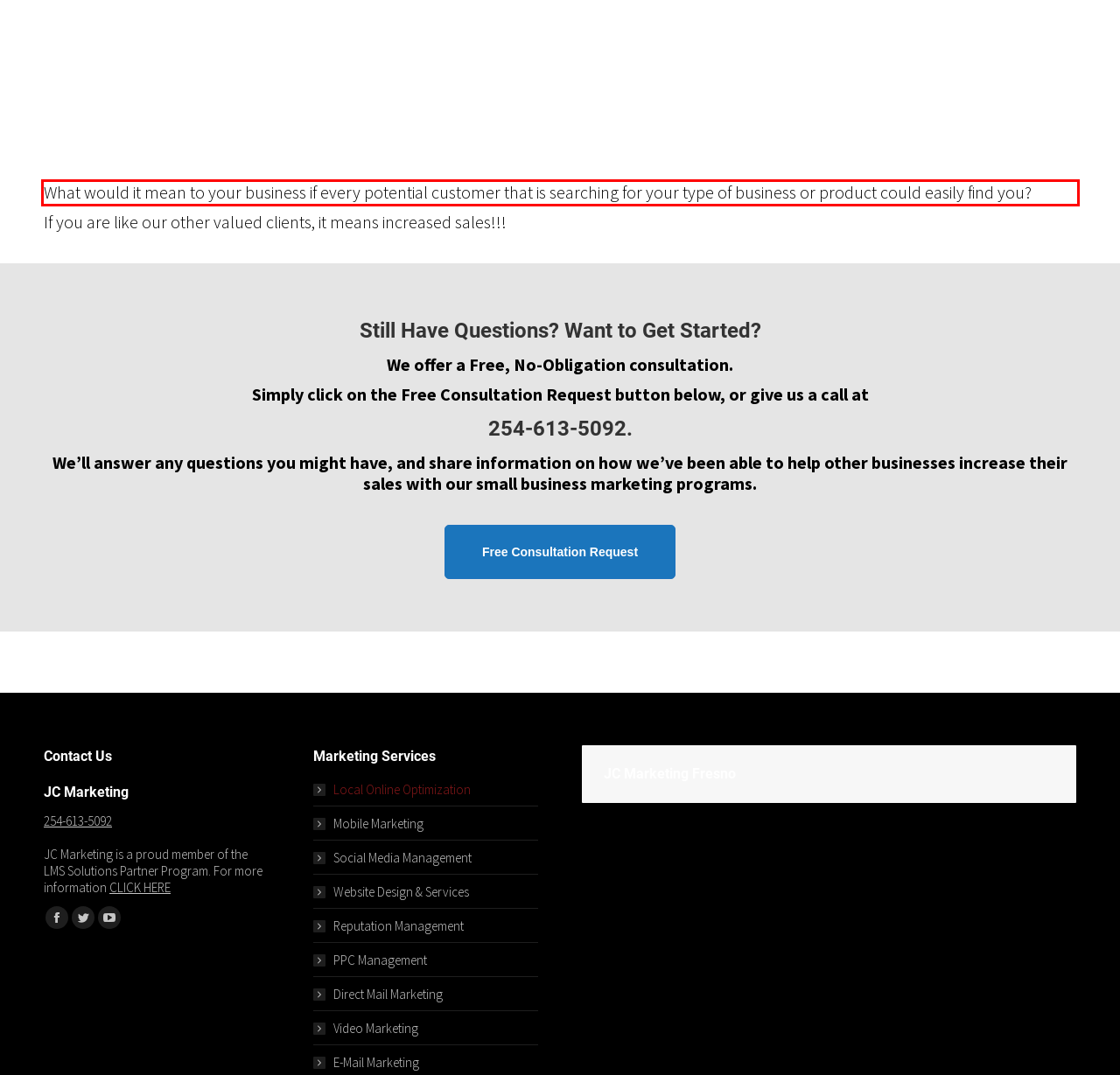You have a screenshot of a webpage where a UI element is enclosed in a red rectangle. Perform OCR to capture the text inside this red rectangle.

What would it mean to your business if every potential customer that is searching for your type of business or product could easily find you?